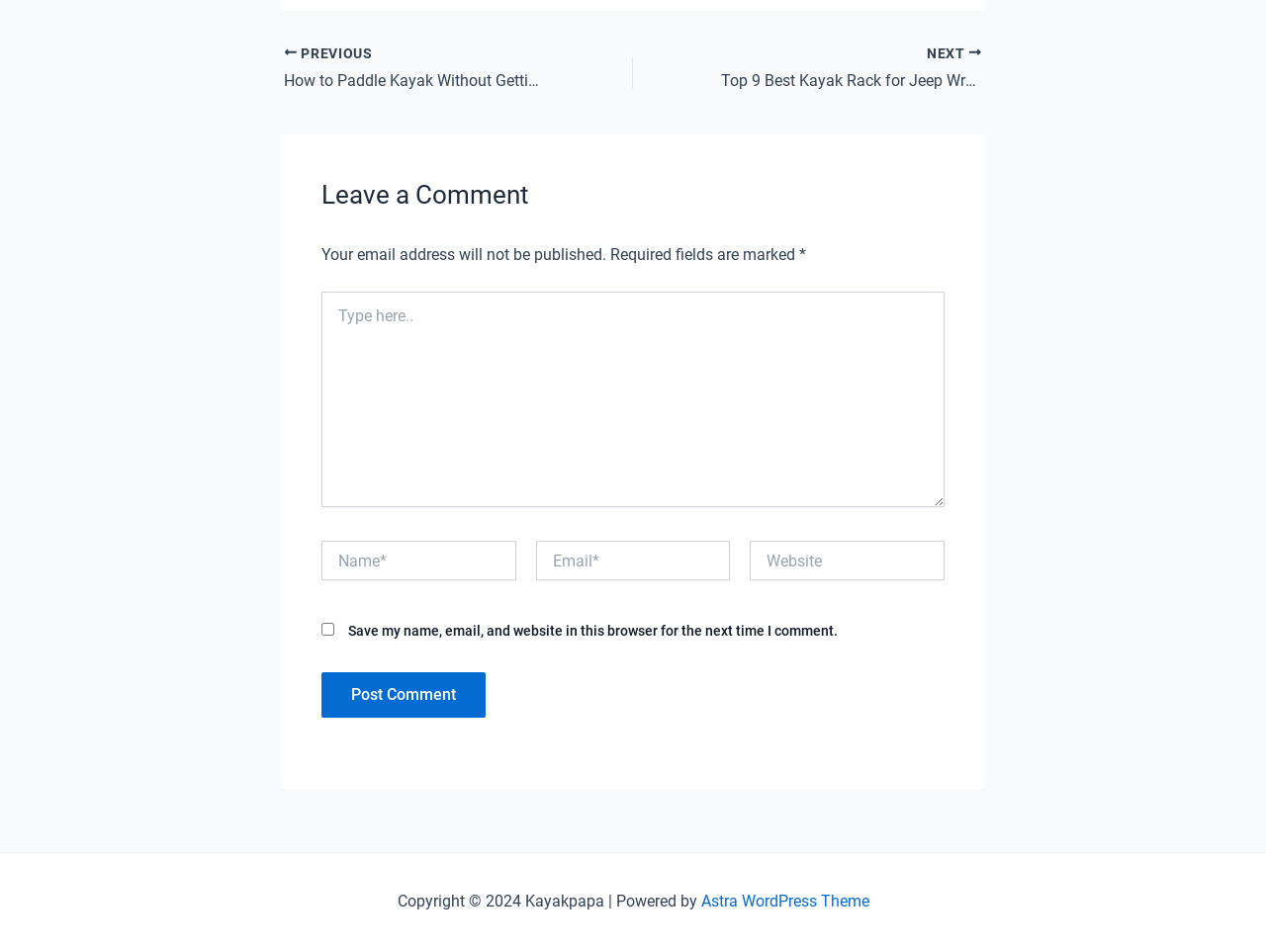Provide a one-word or short-phrase response to the question:
What is required to be filled in the comment form?

Name and email